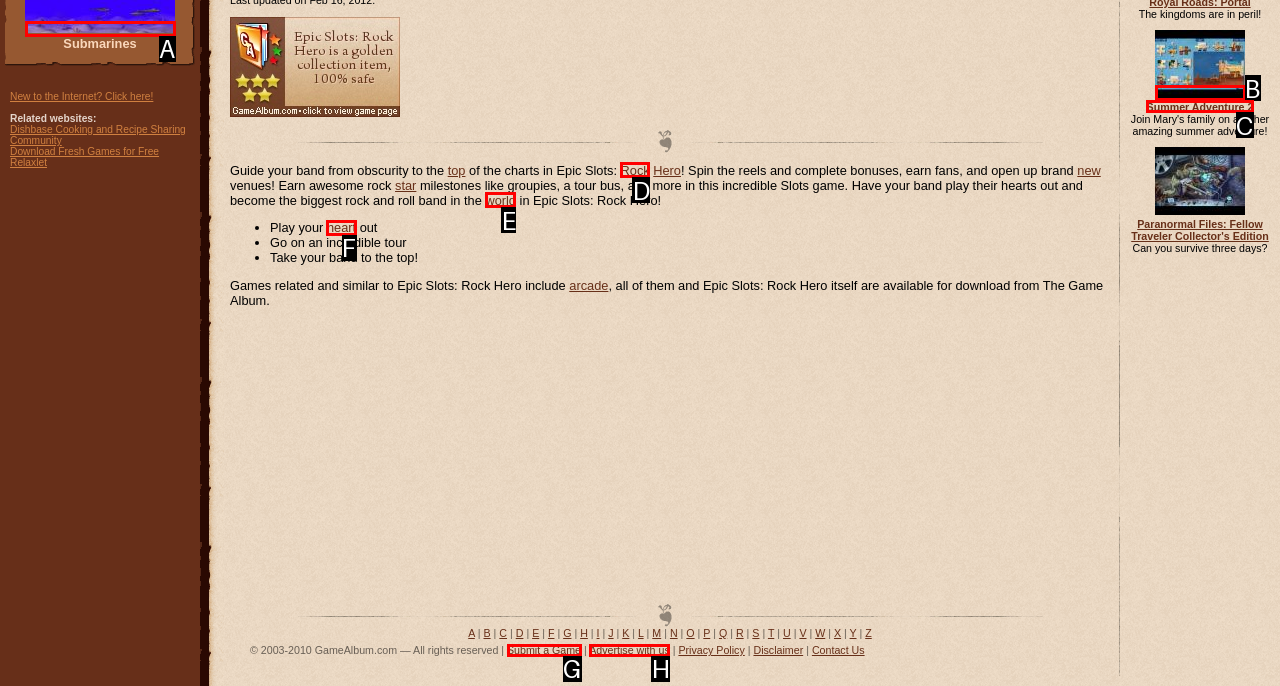Tell me which one HTML element best matches the description: Rock Answer with the option's letter from the given choices directly.

D